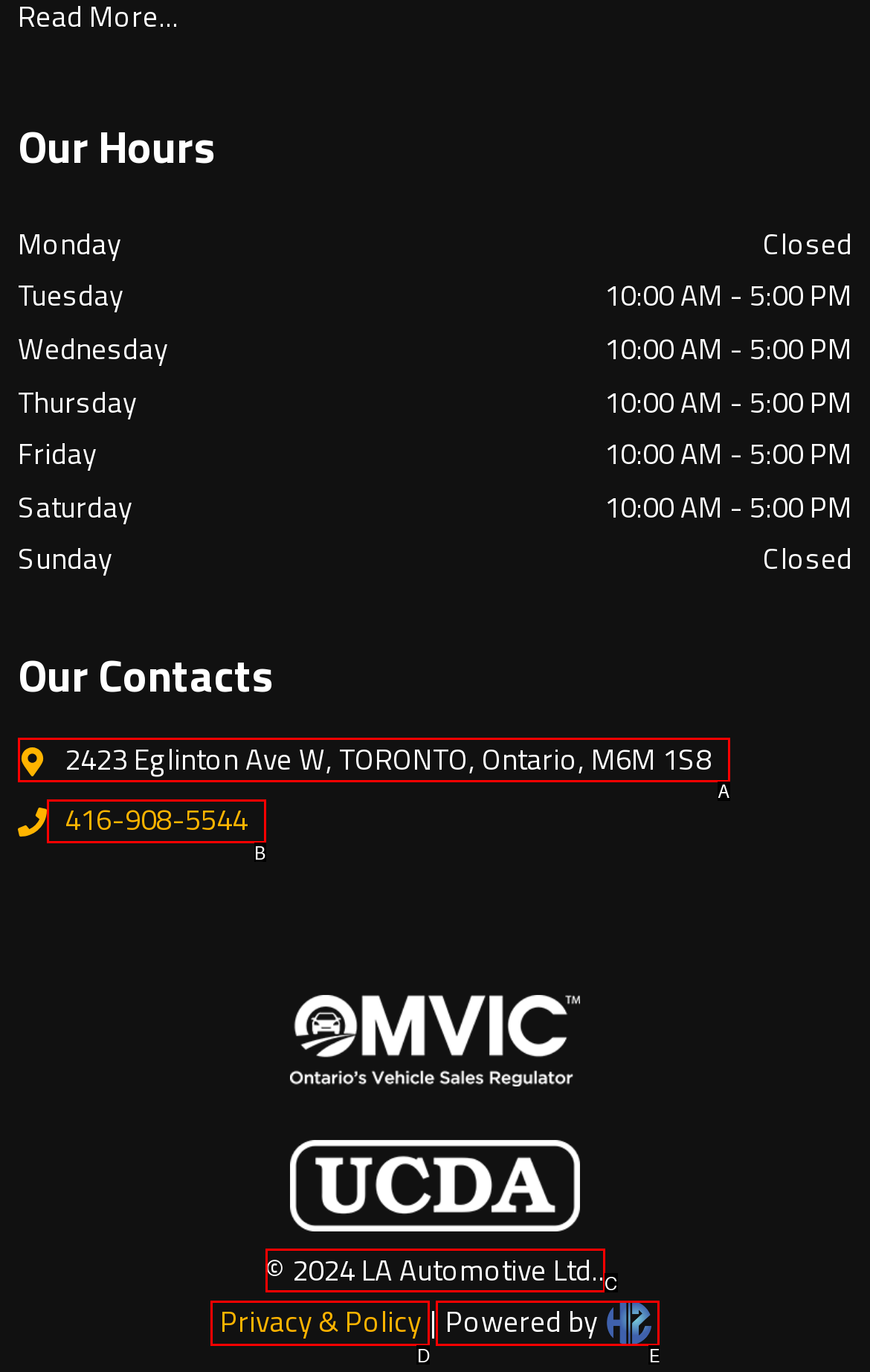Please select the letter of the HTML element that fits the description: Powered by. Answer with the option's letter directly.

E